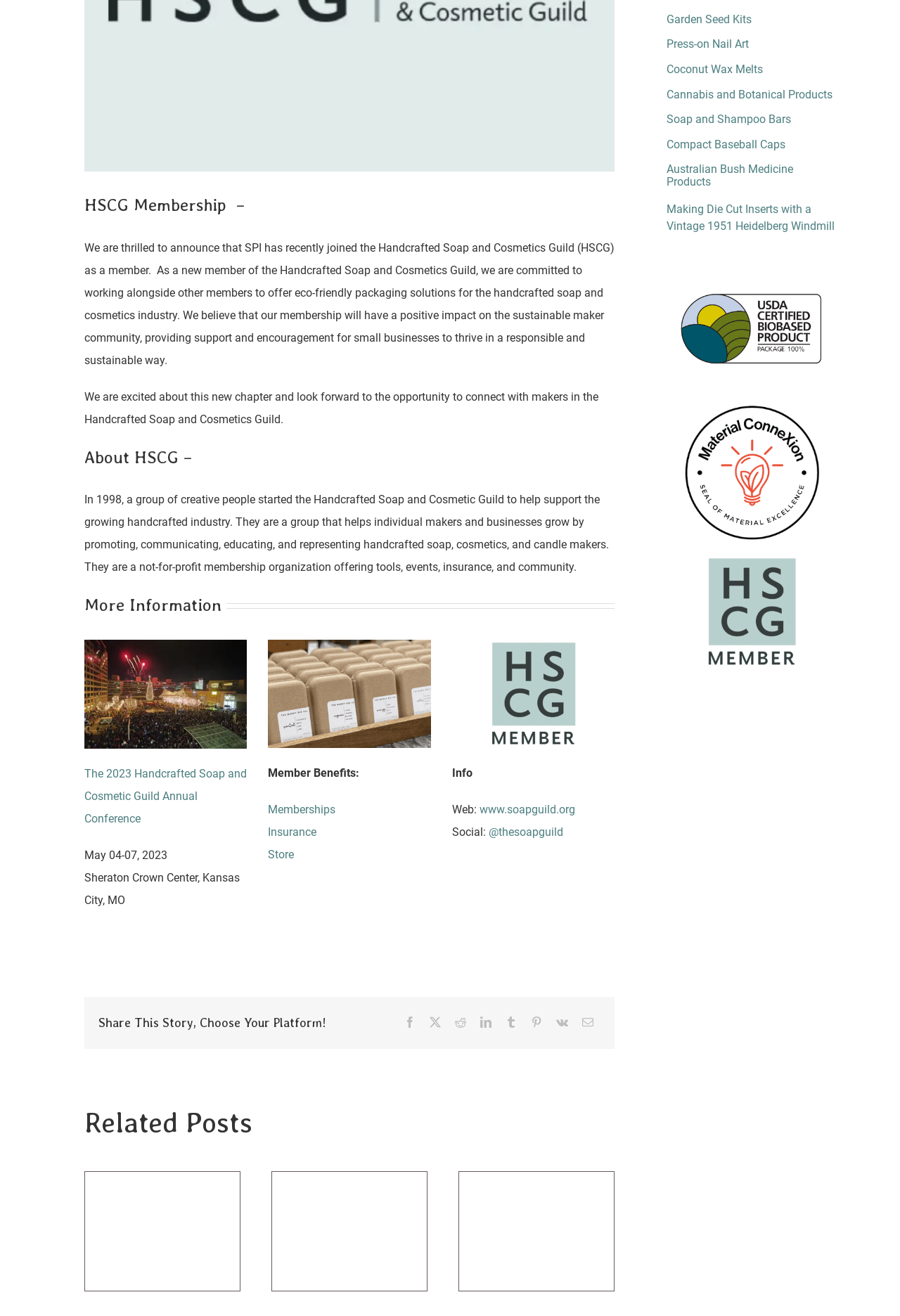Using floating point numbers between 0 and 1, provide the bounding box coordinates in the format (top-left x, top-left y, bottom-right x, bottom-right y). Locate the UI element described here: aria-label="Facebook"

[0.441, 0.769, 0.47, 0.786]